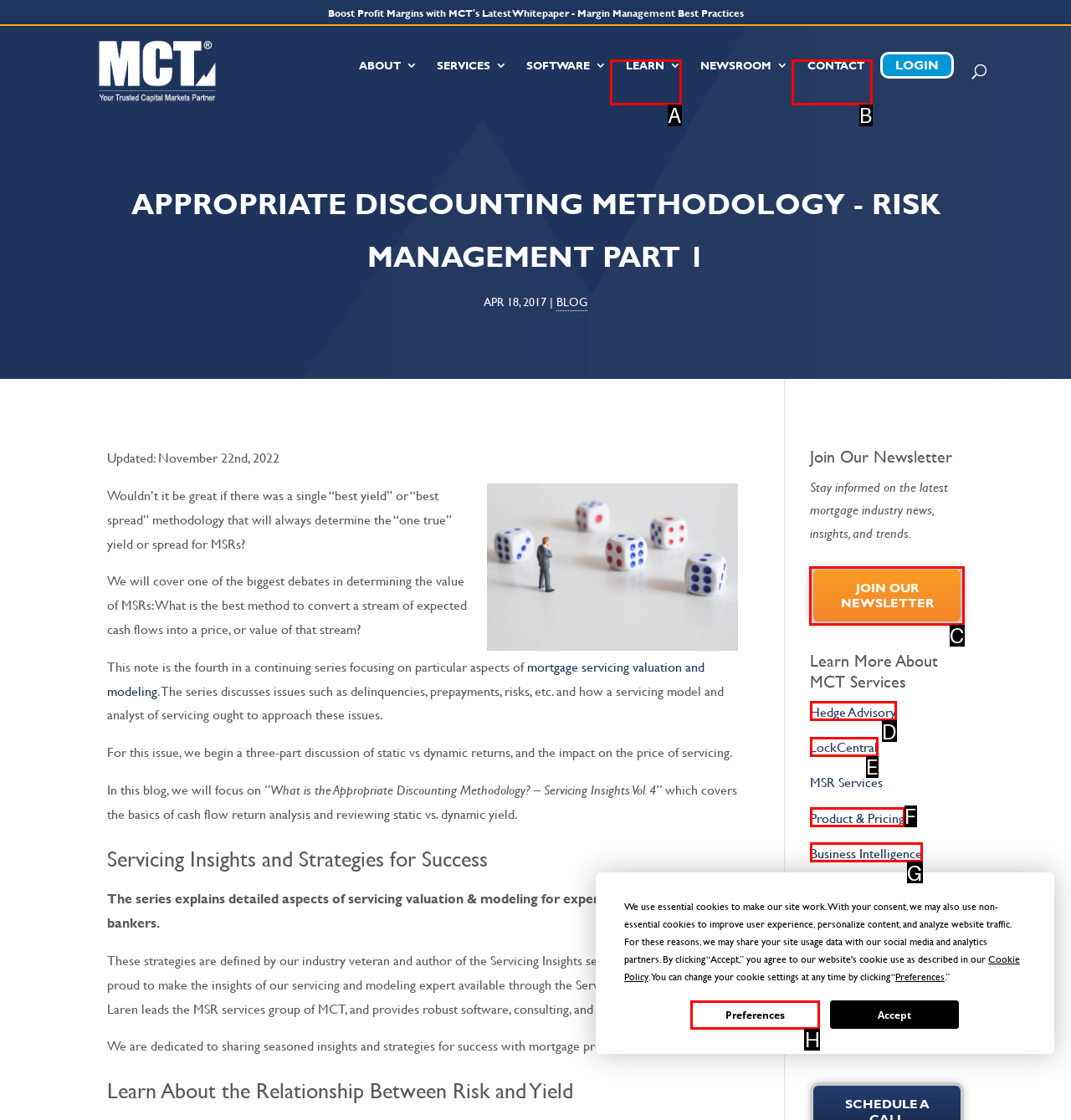Identify the correct UI element to click to follow this instruction: Join the newsletter
Respond with the letter of the appropriate choice from the displayed options.

C